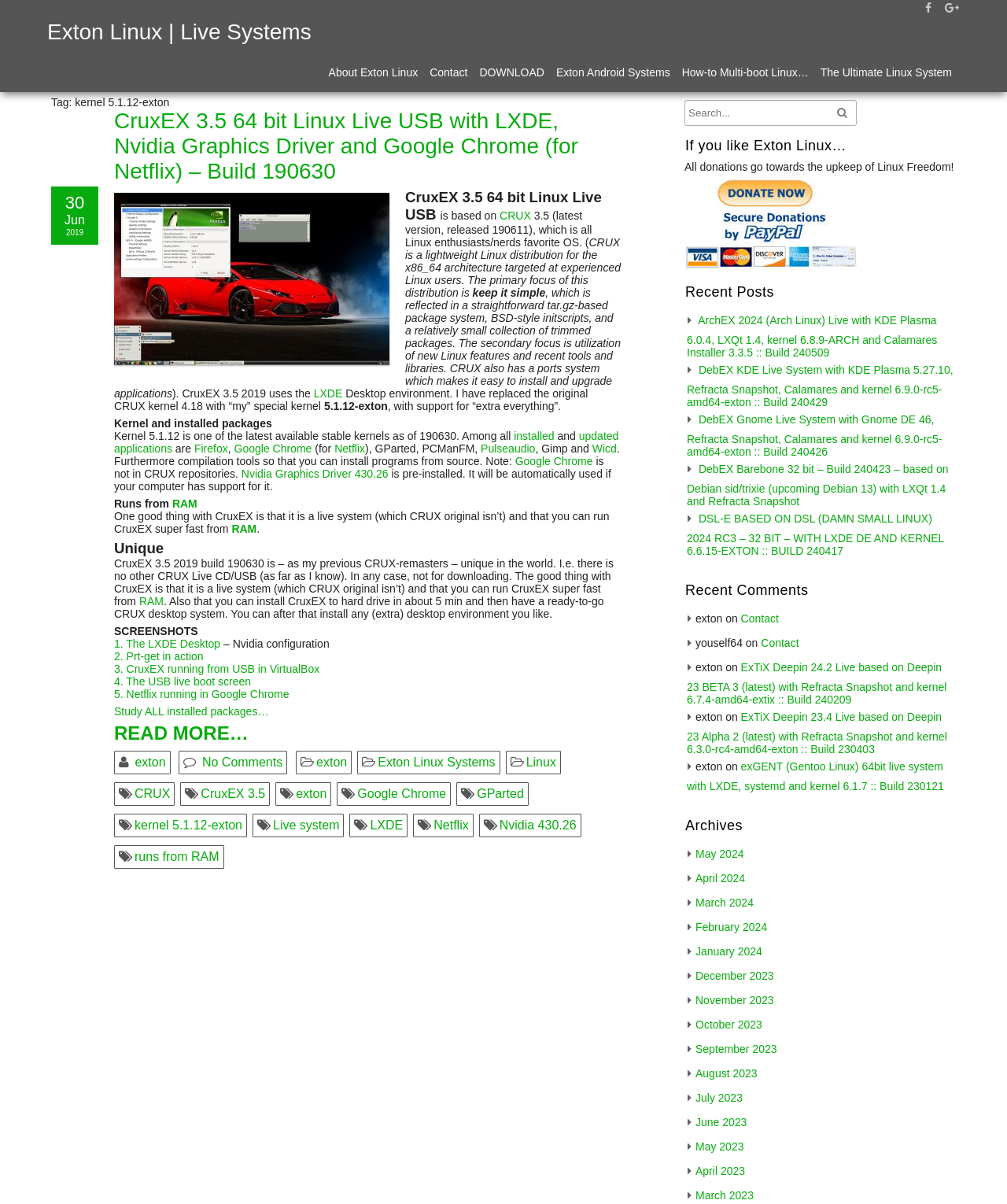Describe all the key features and sections of the webpage thoroughly.

The webpage is about Exton Linux, specifically the CruxEX 3.5 64-bit Linux Live USB with LXDE, Nvidia Graphics Driver, and Google Chrome. At the top, there are several links, including "About Exton Linux", "Contact", "DOWNLOAD", "Exton Android Systems", "How-to Multi-boot Linux", and "The Ultimate Linux System". 

Below these links, there is a heading "Exton Linux | Live Systems" followed by a brief description of CruxEX 3.5. The main content of the page is an article about CruxEX 3.5, which is based on CRUX 3.5, a lightweight Linux distribution. The article explains that CruxEX 3.5 uses the LXDE desktop environment and has a special kernel 5.1.12-exton with support for "extra everything". It also lists the installed and updated applications, including Firefox, Google Chrome, GParted, PCManFM, Pulseaudio, Gimp, and Wicd.

The article also mentions that CruxEX 3.5 is a live system, which means it can run super fast from RAM, and can be installed to a hard drive in about 5 minutes. Additionally, it highlights the unique features of CruxEX 3.5, including the Nvidia Graphics Driver 430.26, which is pre-installed.

The page also includes several screenshots, showcasing the LXDE desktop, Nvidia configuration, Prt-get in action, CruxEX running from USB in VirtualBox, the USB live boot screen, and Netflix running in Google Chrome. At the bottom of the page, there are links to "Study ALL installed packages", "READ MORE", and several other related links.